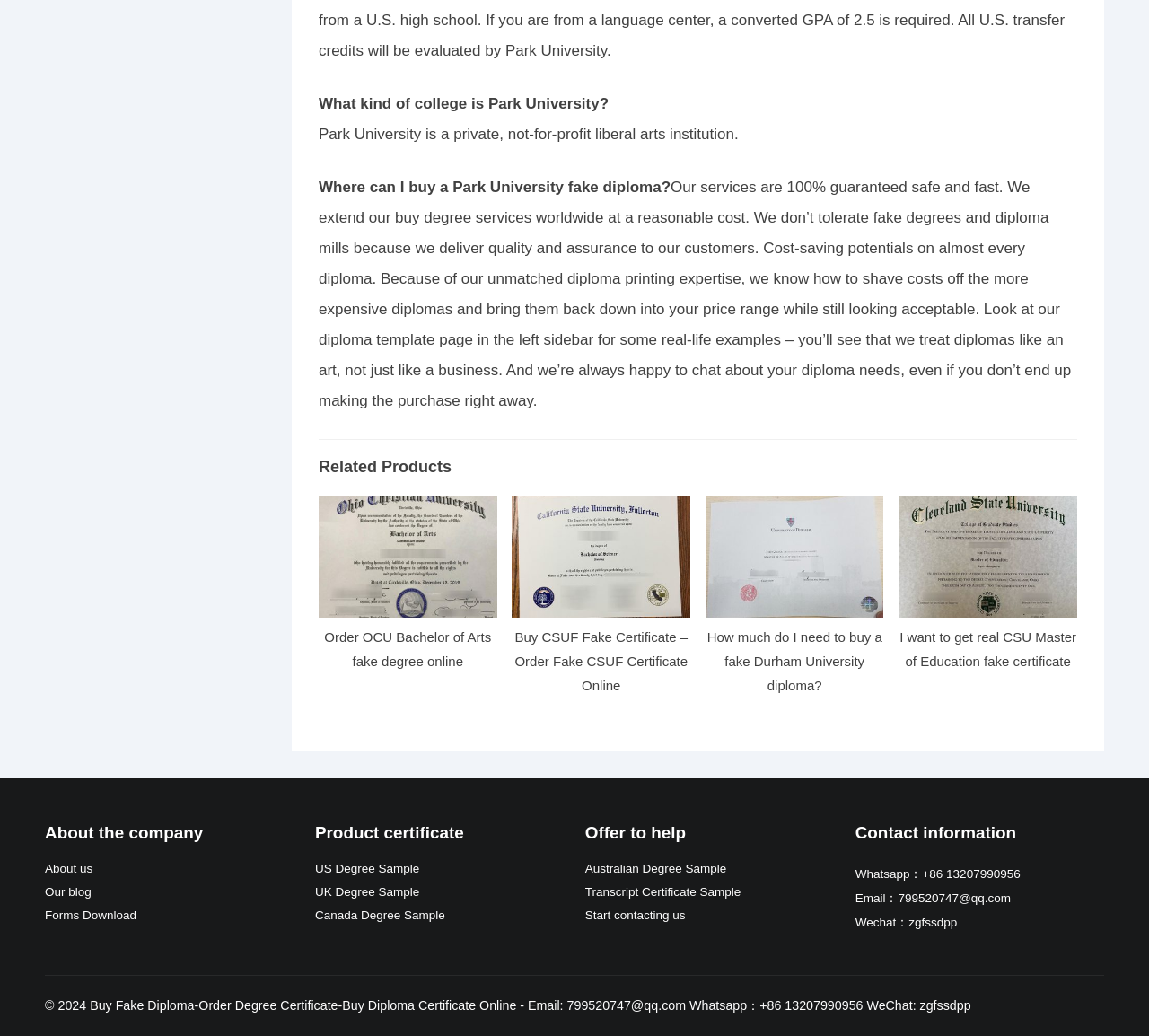What is the contact email of the company?
Please provide a single word or phrase in response based on the screenshot.

799520747@qq.com